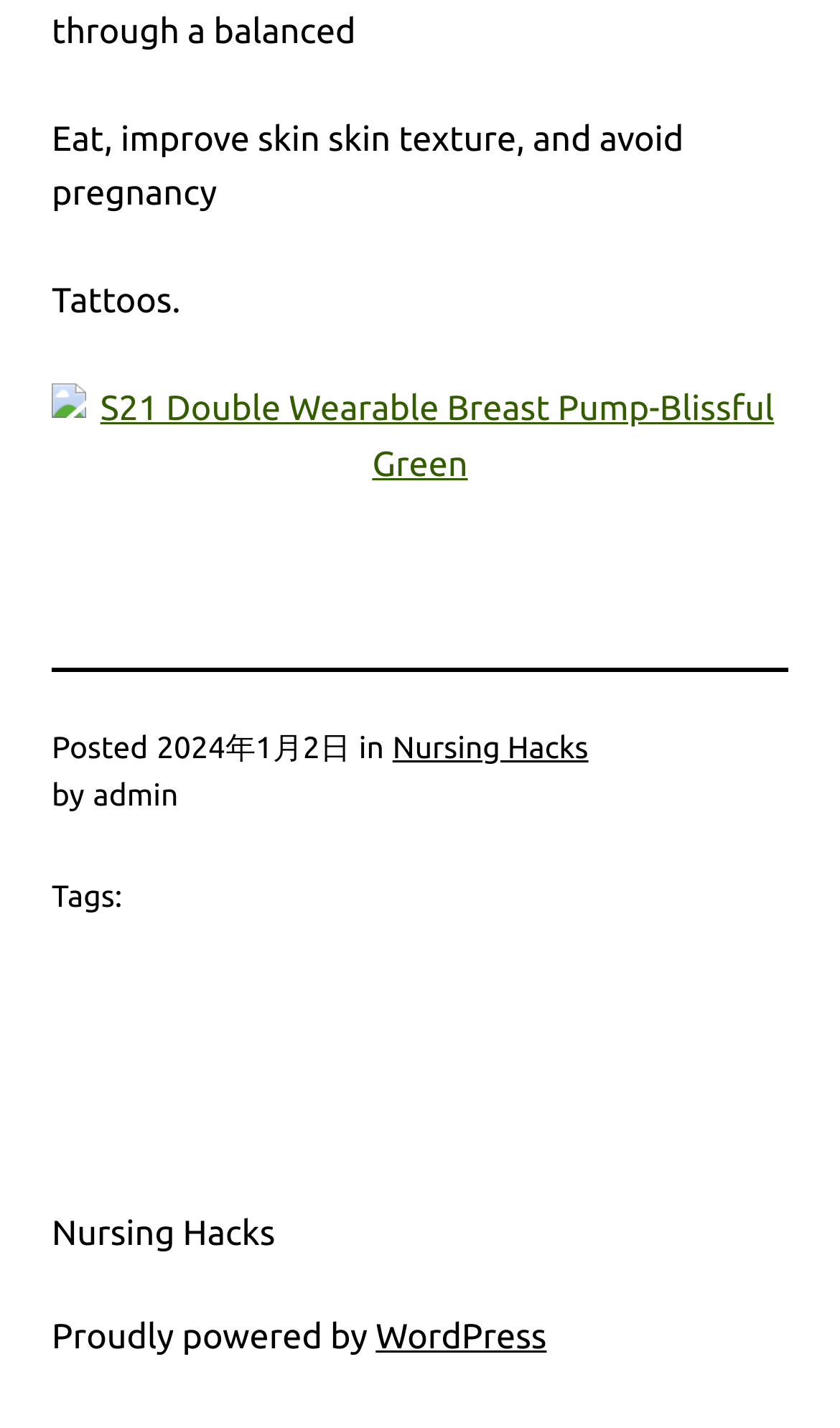Identify the bounding box of the HTML element described here: "WordPress". Provide the coordinates as four float numbers between 0 and 1: [left, top, right, bottom].

[0.447, 0.923, 0.651, 0.95]